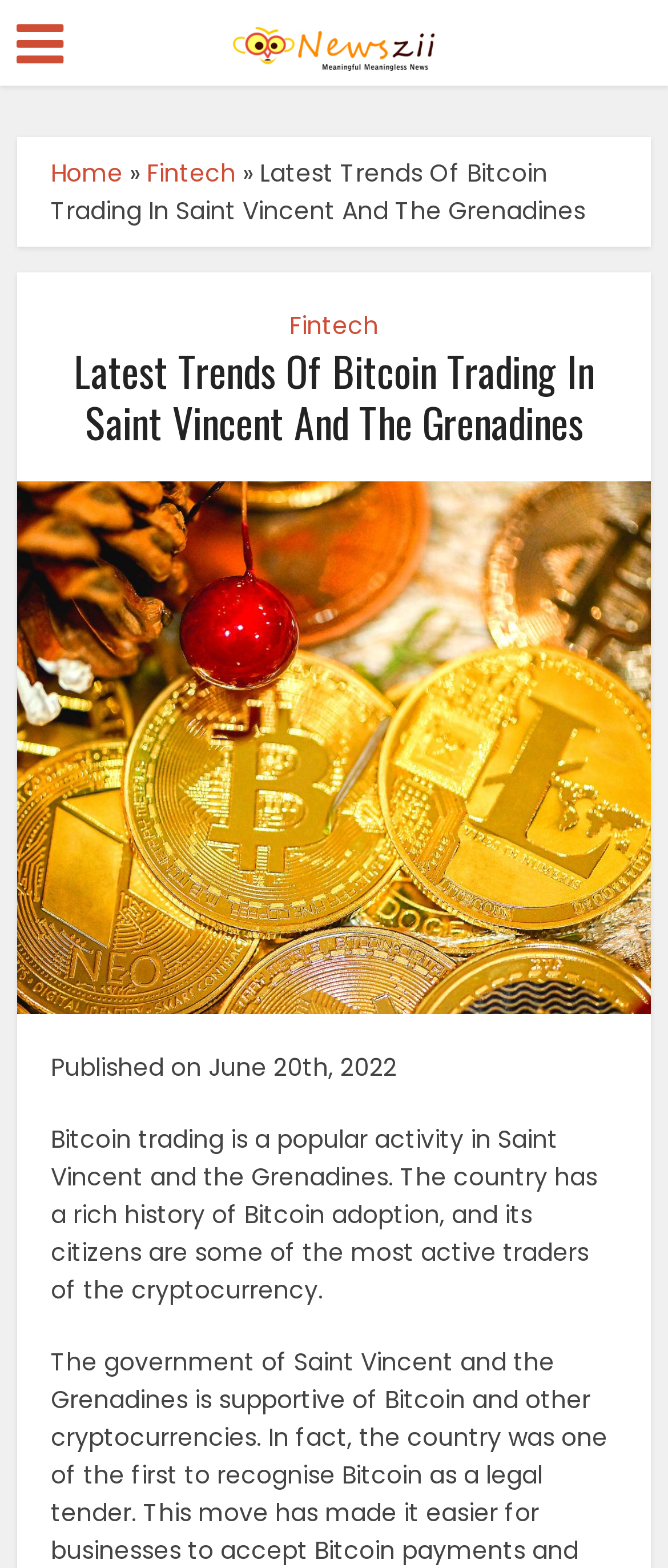What is the name of the website? Based on the image, give a response in one word or a short phrase.

Newszii.com